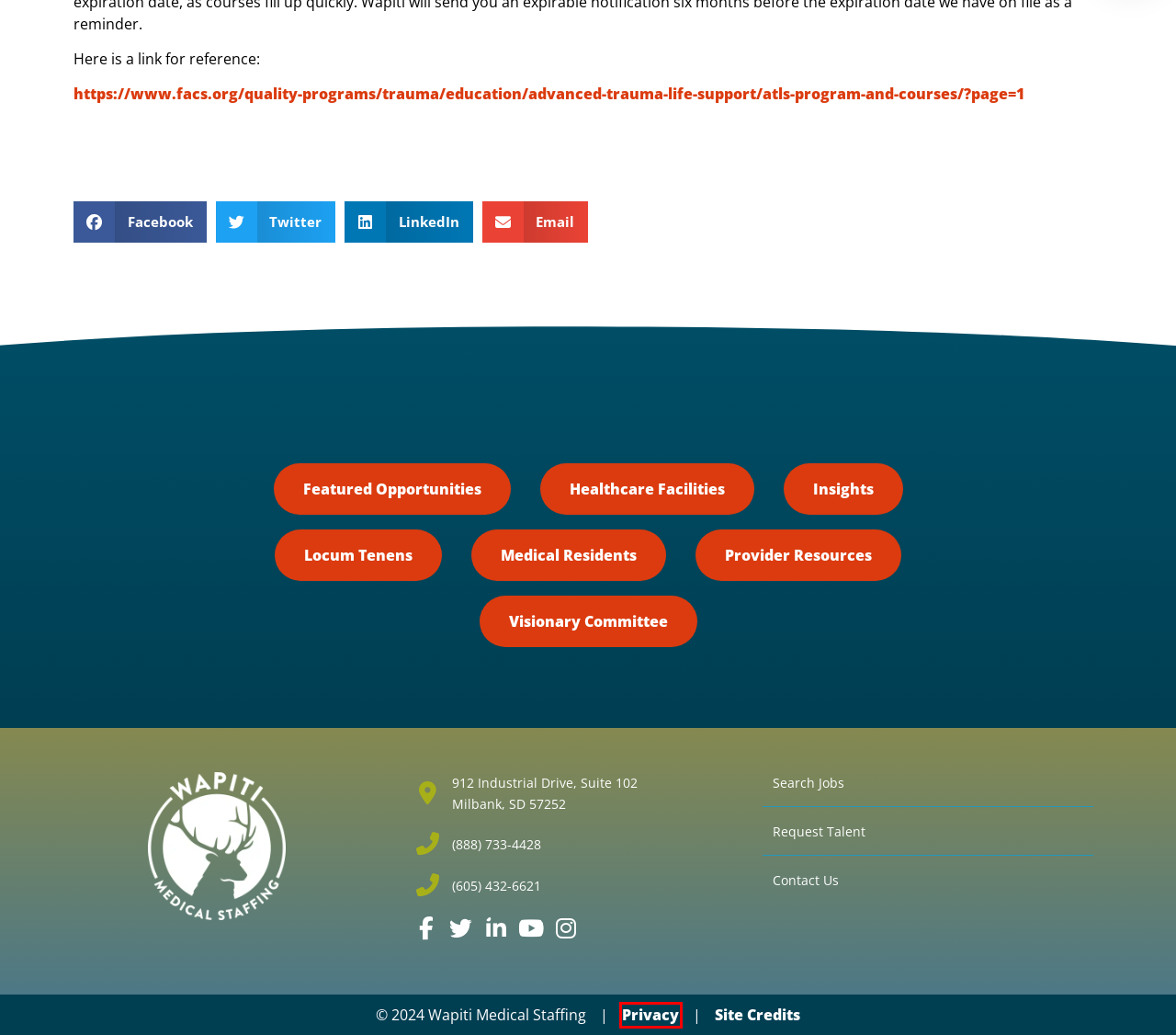Look at the screenshot of the webpage and find the element within the red bounding box. Choose the webpage description that best fits the new webpage that will appear after clicking the element. Here are the candidates:
A. Locum Tenens Archives - Wapiti Medical Staffing
B. Privacy - Wapiti Medical Staffing
C. Medical Temp Agency | Wapiti Medical Staffing
D. Provider Resources Archives - Wapiti Medical Staffing
E. Medical Residents Archives - Wapiti Medical Staffing
F. Wapiti Medical Staffing
G. About the ATLS Program and Courses | ACS
H. Staffing Inquiry - Wapiti Medical Staffing

B